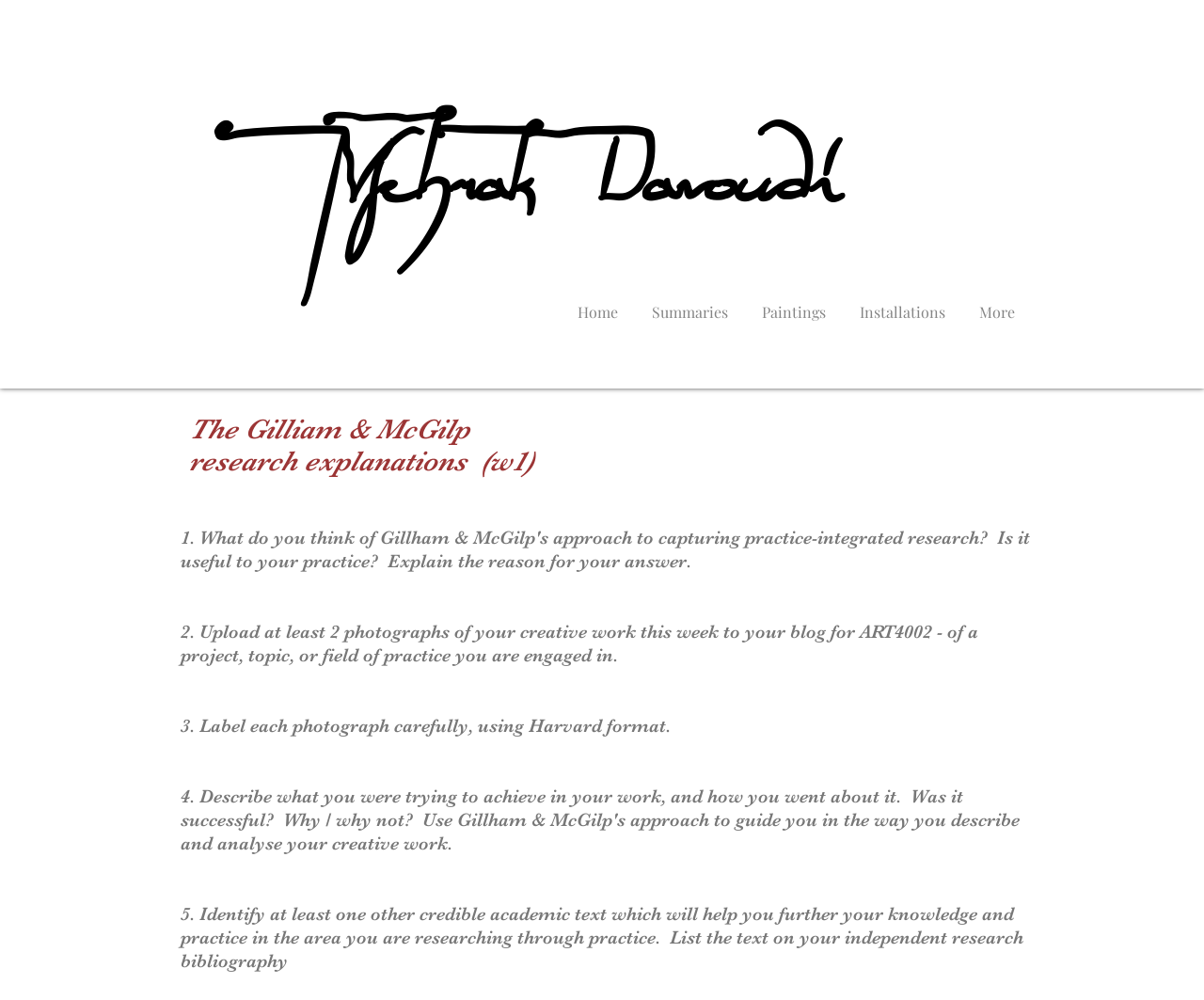Reply to the question below using a single word or brief phrase:
What is the format required for labeling photographs?

Harvard format